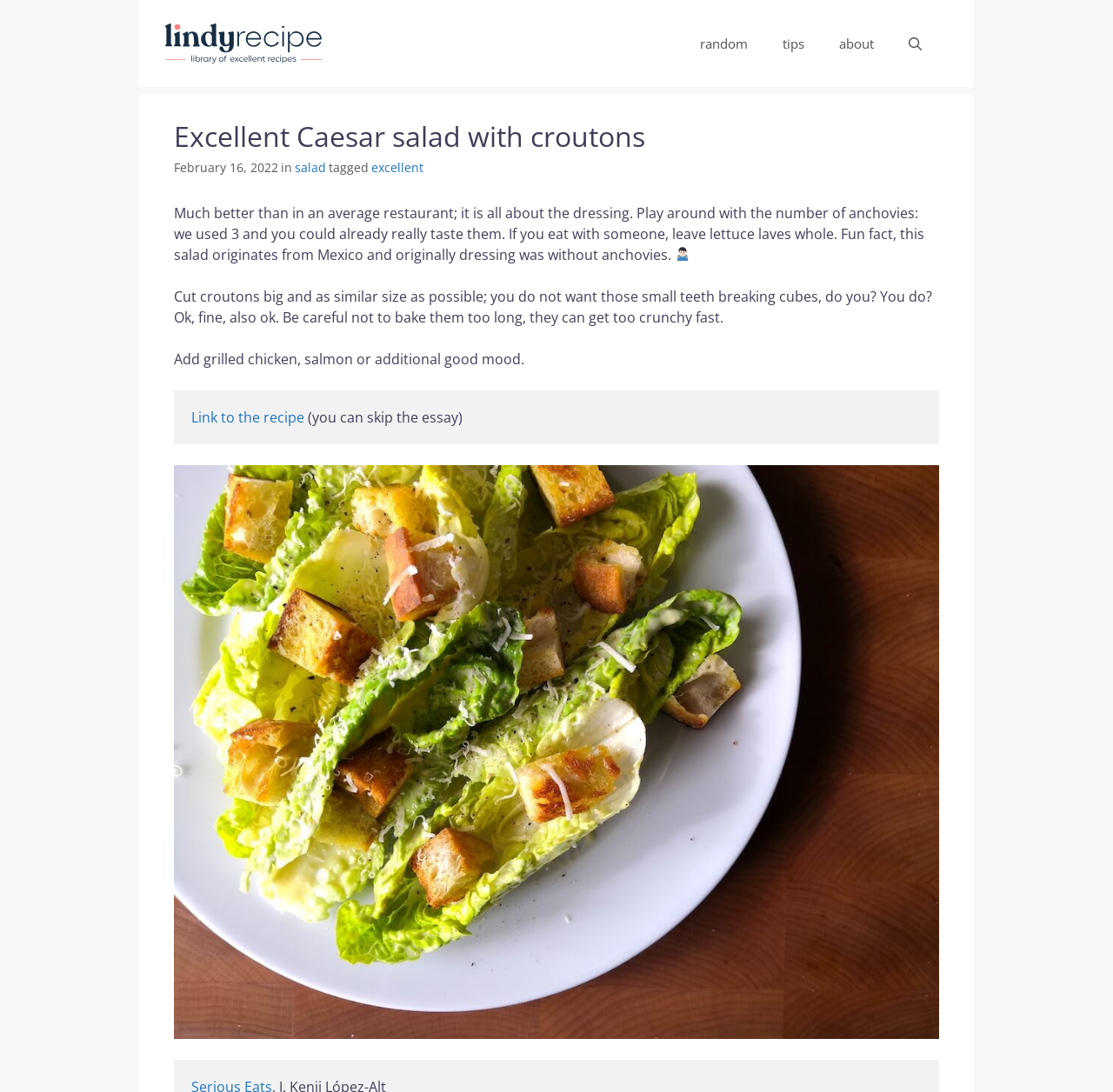What is the name of the salad recipe?
Provide a concise answer using a single word or phrase based on the image.

Excellent Caesar salad with croutons